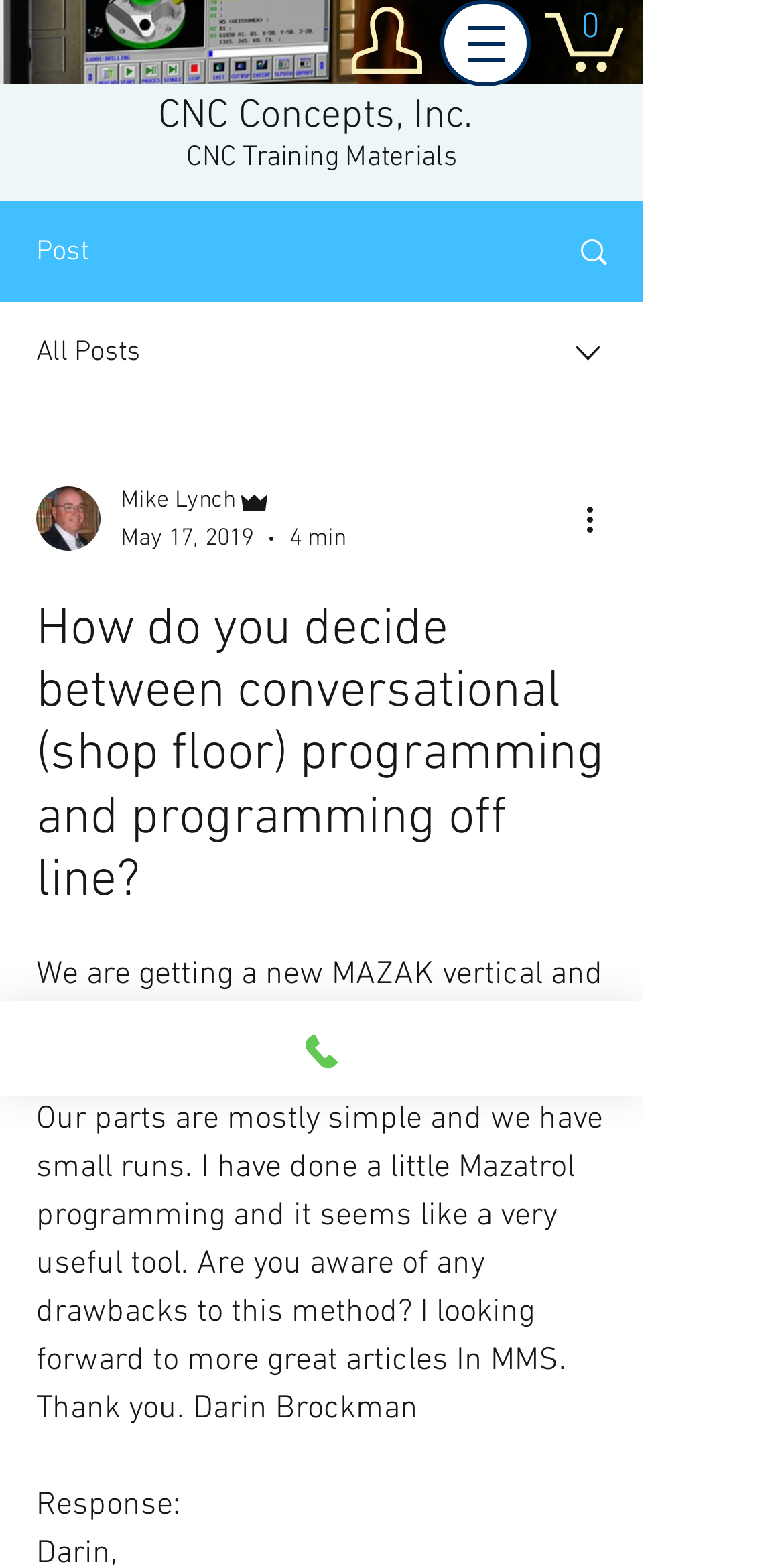Identify and provide the bounding box coordinates of the UI element described: "parent_node: Mike Lynch". The coordinates should be formatted as [left, top, right, bottom], with each number being a float between 0 and 1.

[0.046, 0.311, 0.128, 0.352]